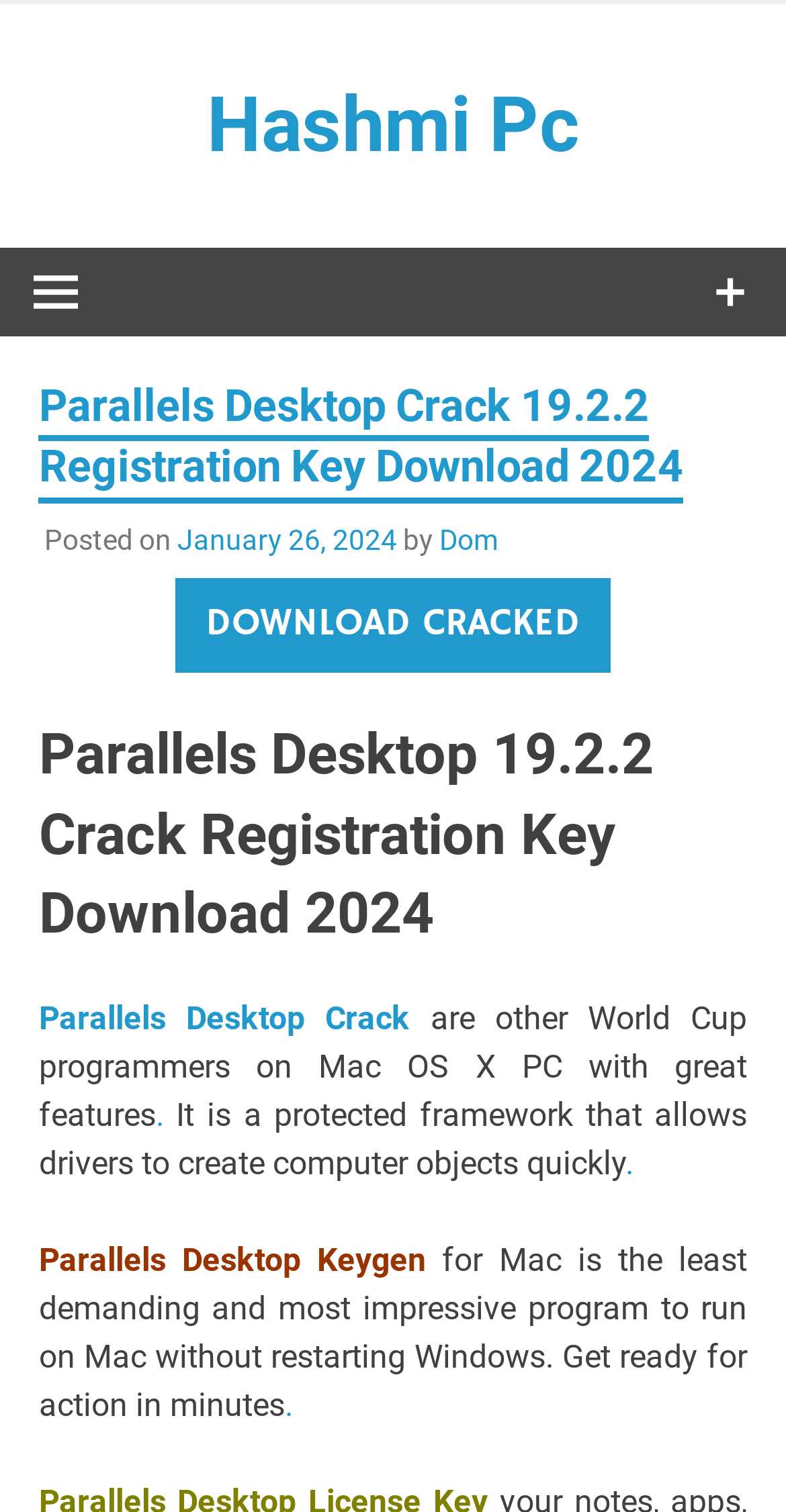Locate the bounding box coordinates of the element you need to click to accomplish the task described by this instruction: "Click the 'Parallels Desktop Keygen' link".

[0.049, 0.821, 0.542, 0.846]